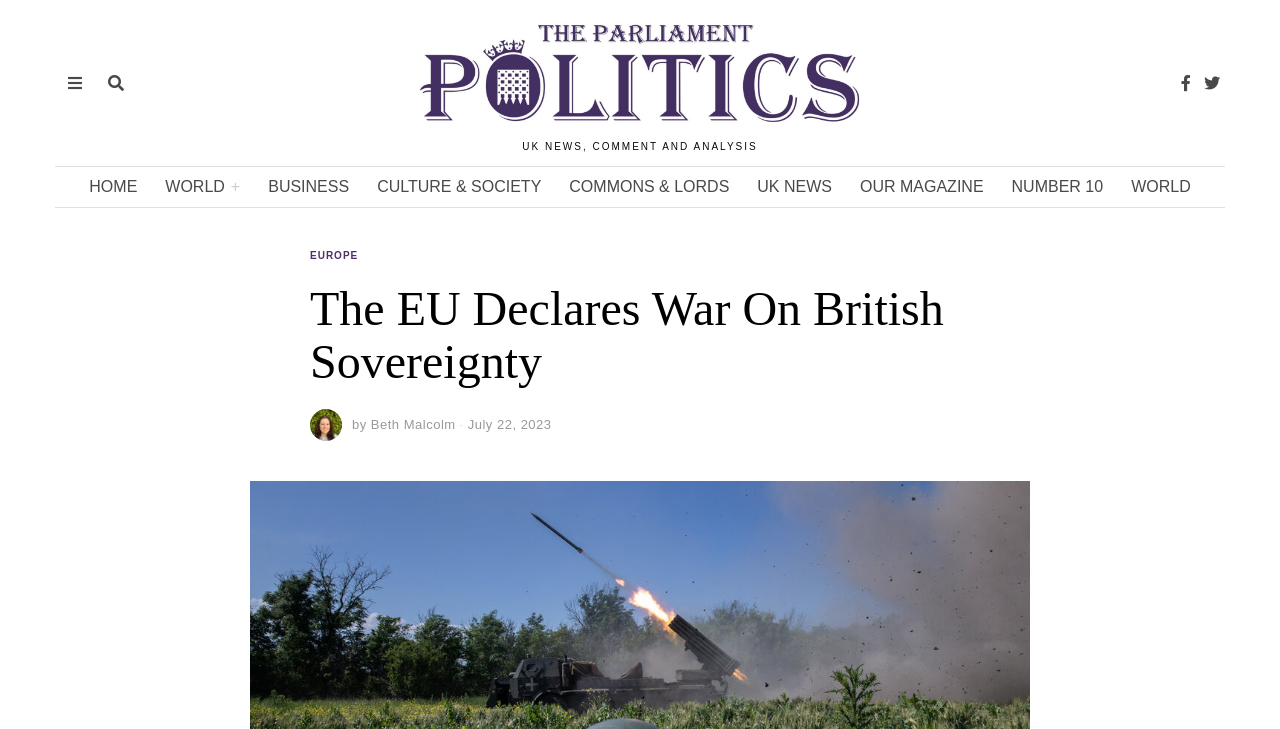Determine the bounding box coordinates for the element that should be clicked to follow this instruction: "Read the article about The EU Declares War On British Sovereignty". The coordinates should be given as four float numbers between 0 and 1, in the format [left, top, right, bottom].

[0.242, 0.389, 0.758, 0.533]